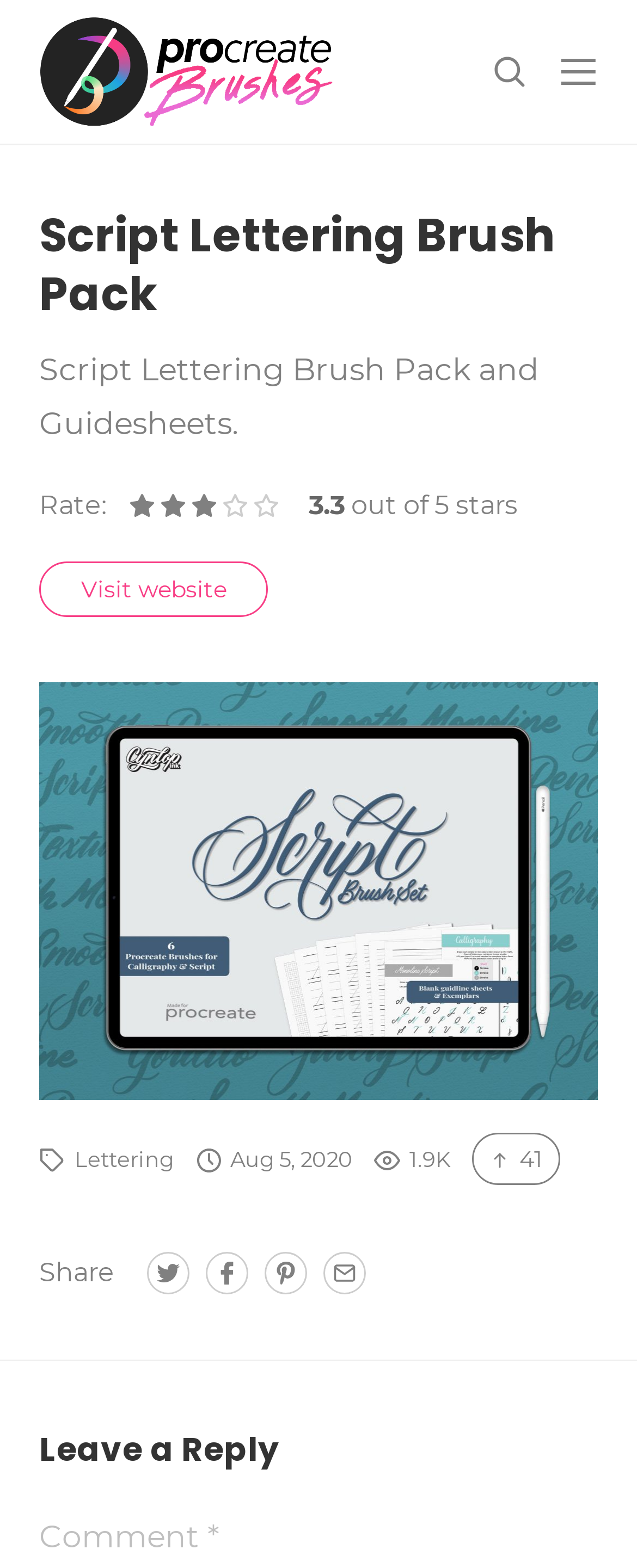Provide a short answer to the following question with just one word or phrase: What is the publication date of the Script Lettering Brush Pack?

5 August 2020